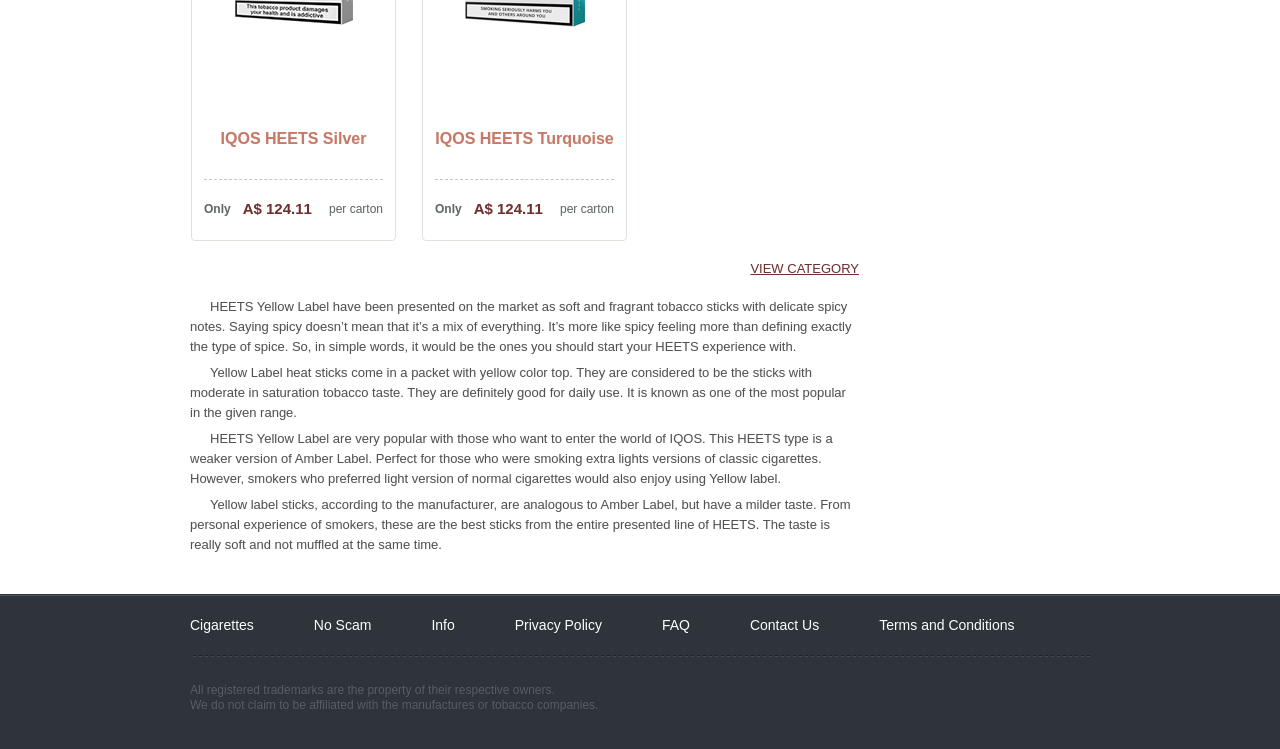How many links are there in the footer section?
Relying on the image, give a concise answer in one word or a brief phrase.

7